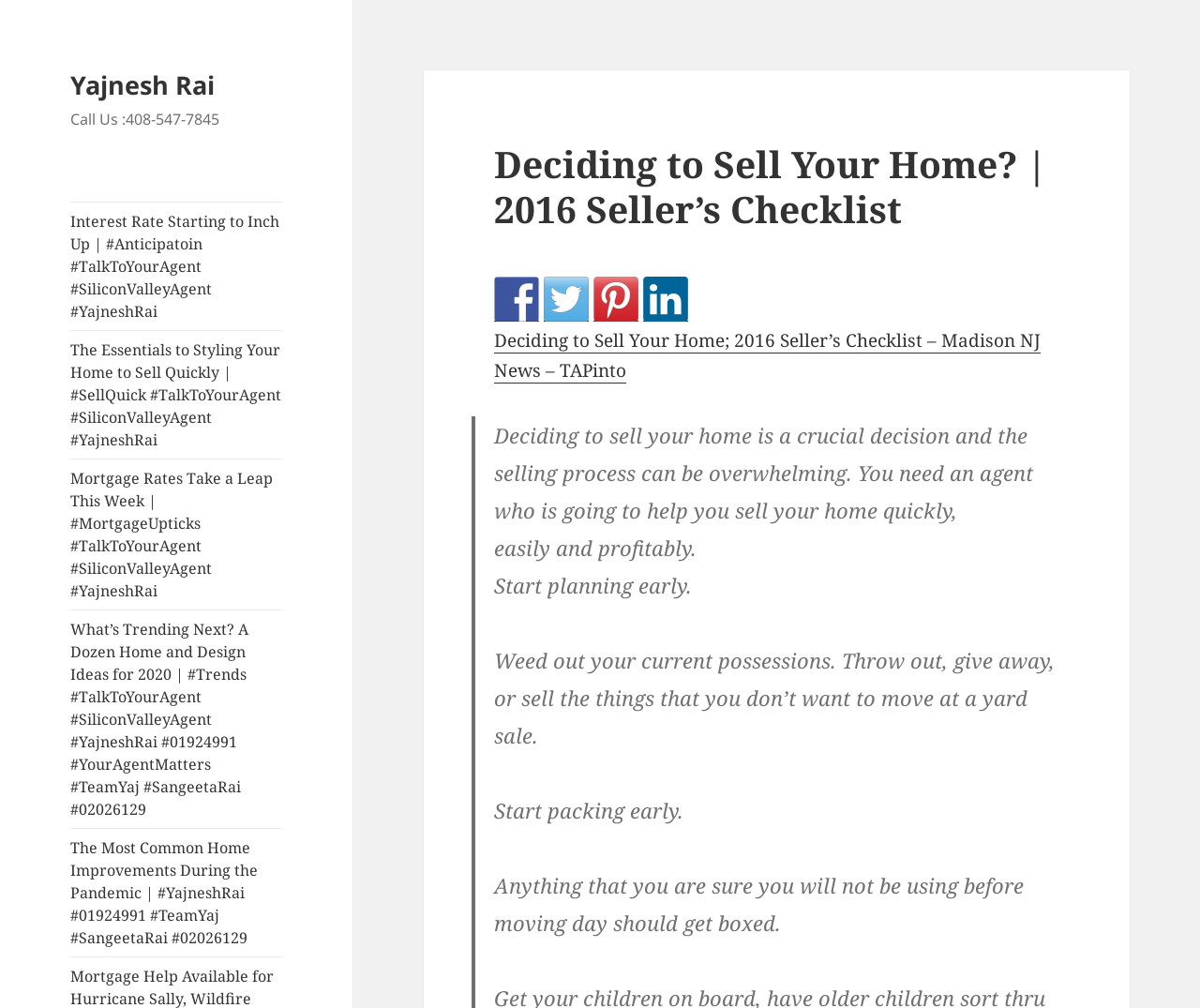Identify the main title of the webpage and generate its text content.

Deciding to Sell Your Home? | 2016 Seller’s Checklist